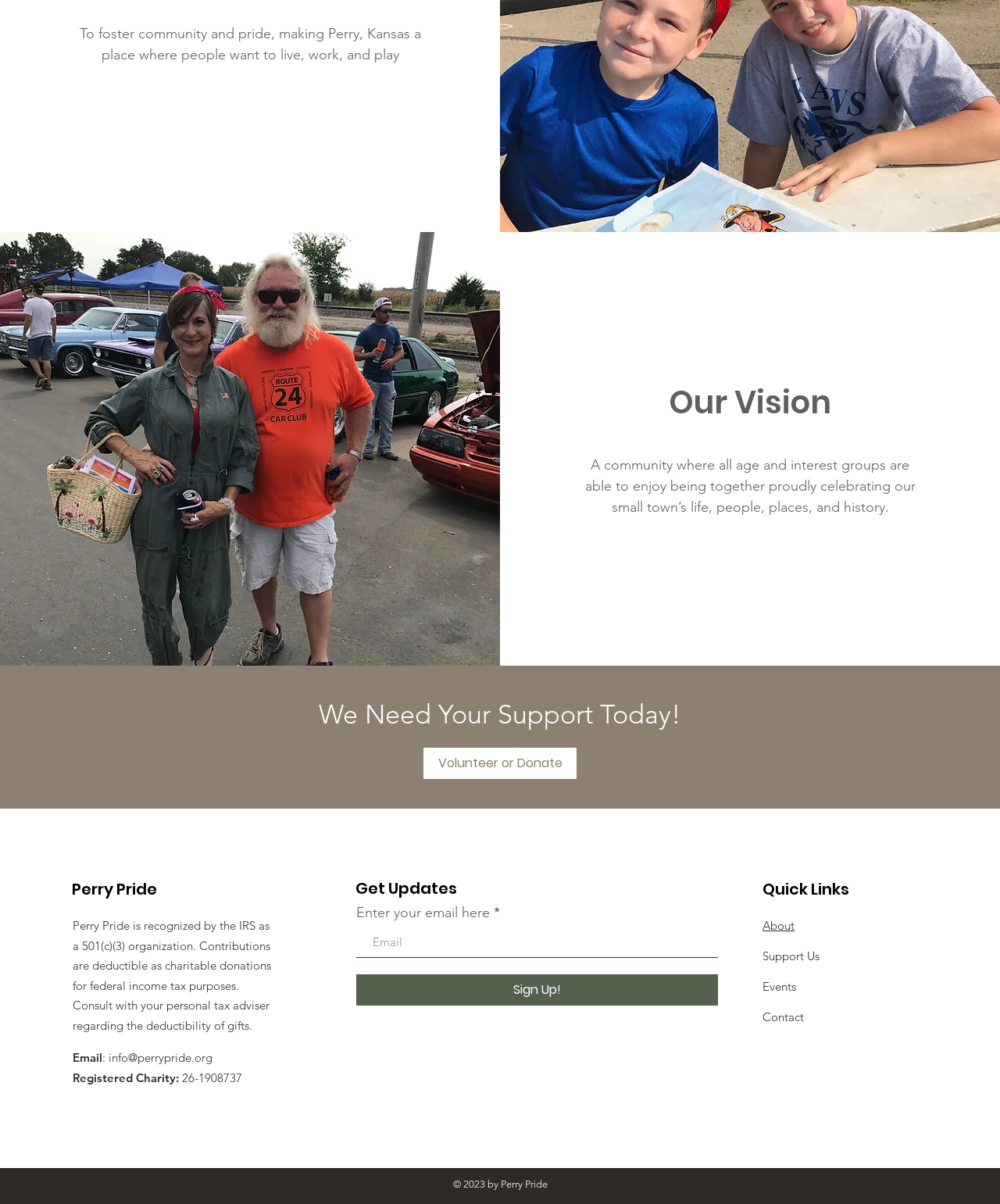Given the element description Volunteer or Donate, predict the bounding box coordinates for the UI element in the webpage screenshot. The format should be (top-left x, top-left y, bottom-right x, bottom-right y), and the values should be between 0 and 1.

[0.423, 0.621, 0.577, 0.647]